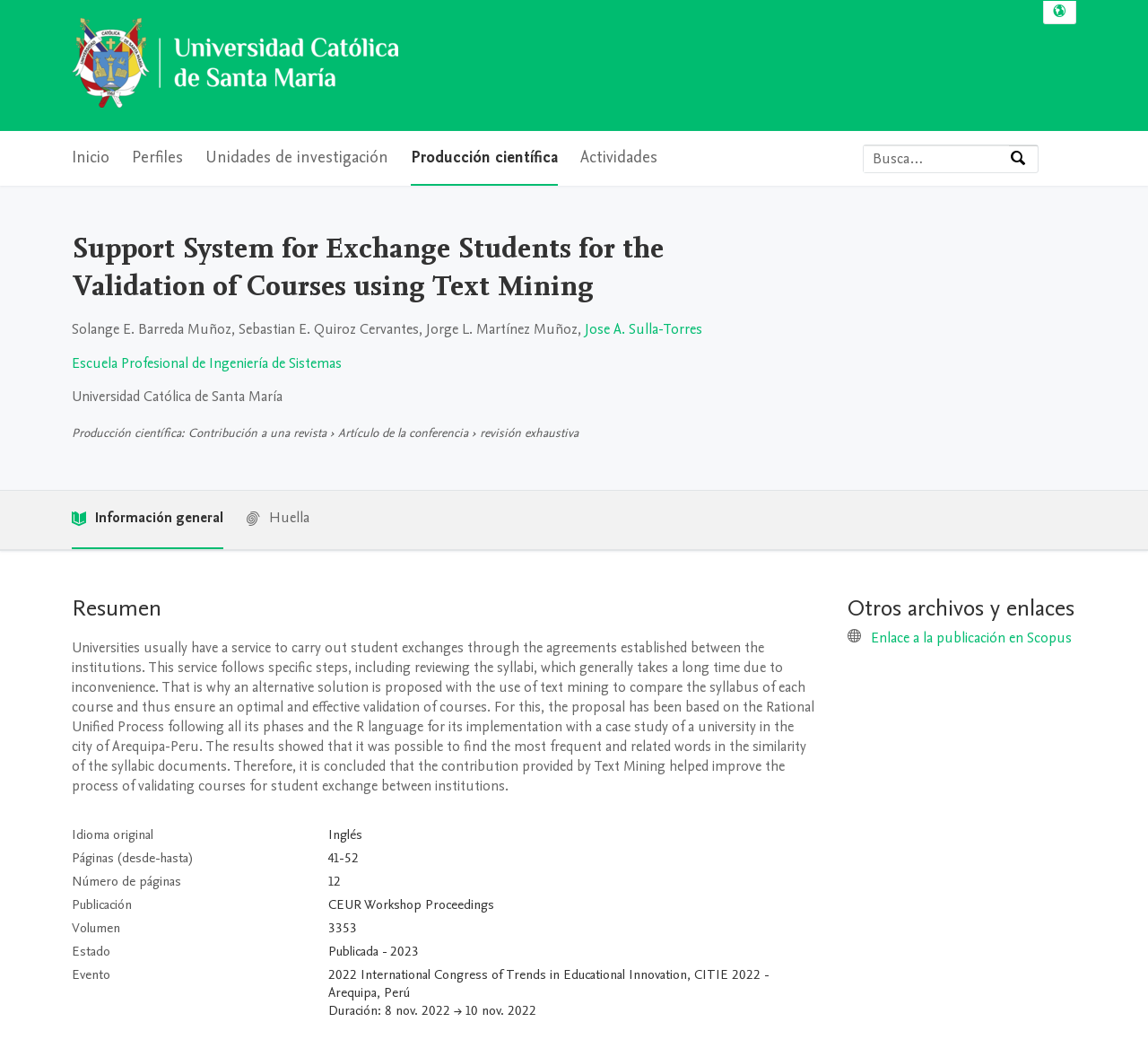What is the language of the original document?
Answer the question with a thorough and detailed explanation.

I found the answer by looking at the table, specifically in the row with the rowheader 'Idioma original', which says 'Inglés'.